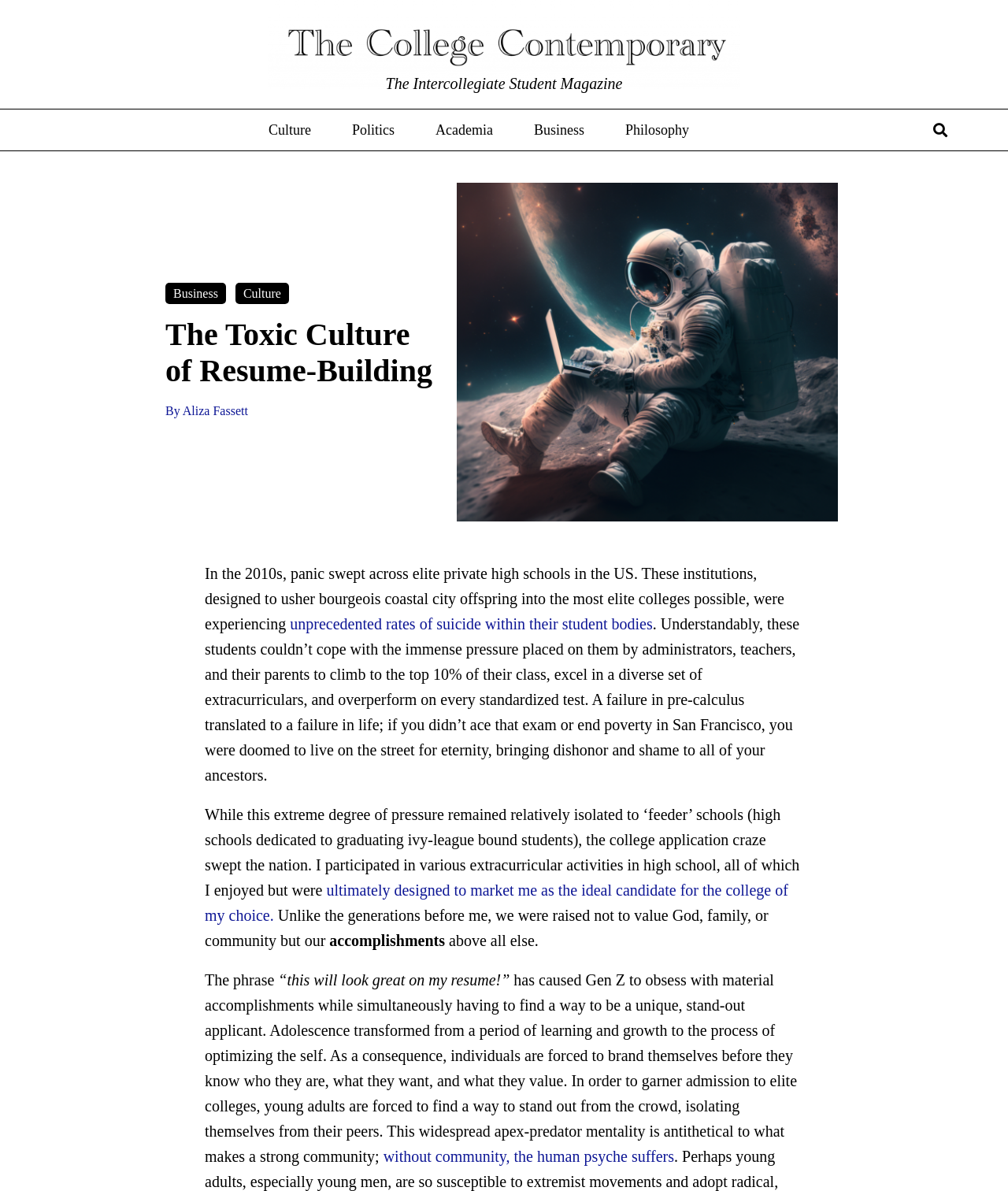Show the bounding box coordinates of the element that should be clicked to complete the task: "Explore the link about unprecedented rates of suicide".

[0.288, 0.517, 0.647, 0.531]